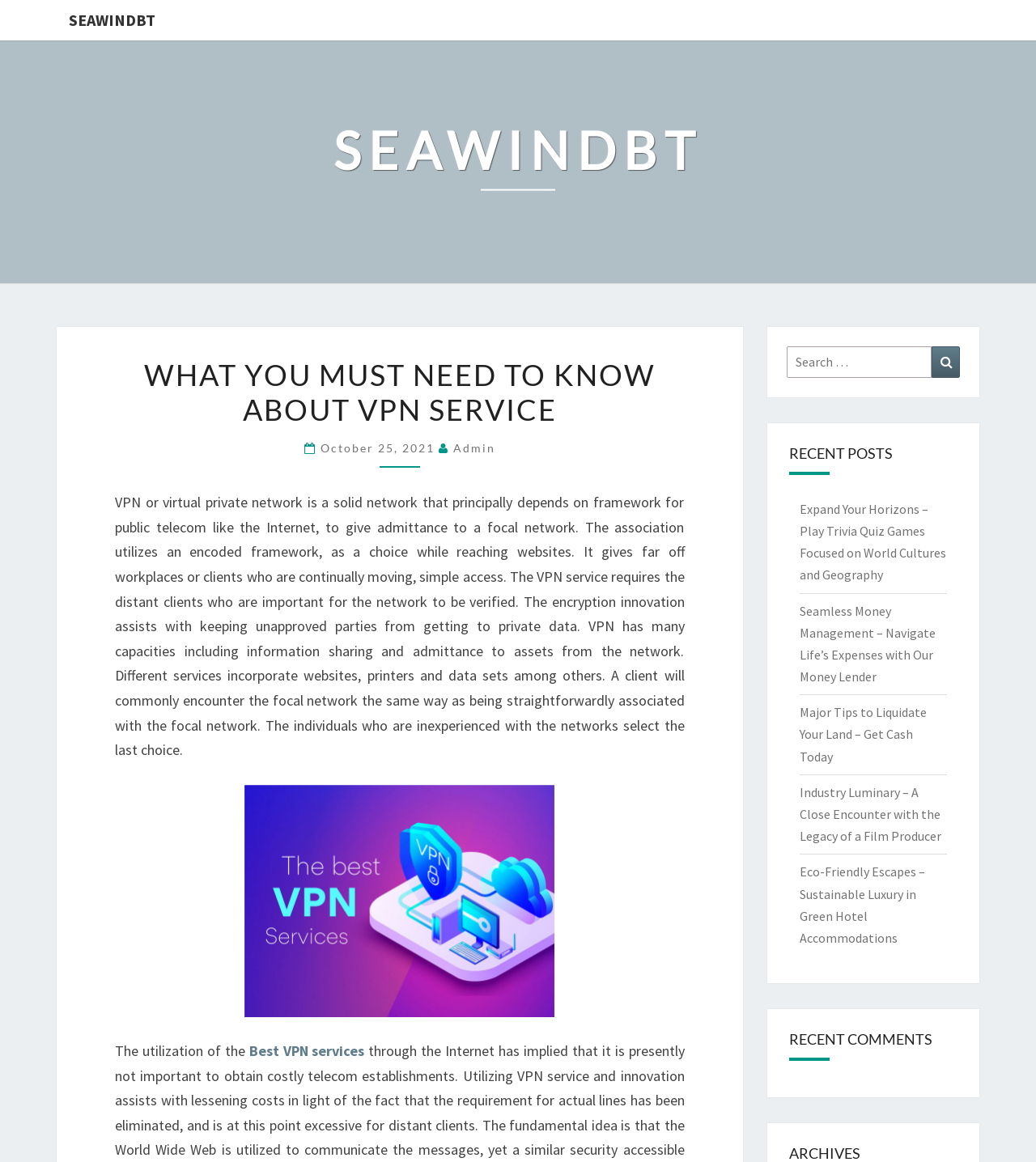Create a detailed narrative of the webpage’s visual and textual elements.

This webpage is about VPN services, specifically discussing what one must know about them. At the top, there is a heading with the title "What You Must Need To Know About VPN Service" and a link to "SEAWINDBT" on the top-left and top-right corners. Below the title, there is a brief description of VPN services, explaining that it is a solid network that provides access to a central network through public telecommunications like the Internet.

On the left side, there is a section with a heading "WHAT YOU MUST NEED TO KNOW ABOUT VPN SERVICE" followed by a paragraph of text that explains the functions and benefits of VPN services, including data sharing, access to resources, and encryption technology. Below this section, there is an image related to website builders.

On the right side, there is a search bar with a label "Search for:" and a button with a magnifying glass icon. Below the search bar, there is a section with a heading "RECENT POSTS" that lists five links to different articles, including "Expand Your Horizons – Play Trivia Quiz Games Focused on World Cultures and Geography", "Seamless Money Management – Navigate Life’s Expenses with Our Money Lender", and others.

At the bottom, there is a section with a heading "RECENT COMMENTS", but it does not contain any comments. Overall, the webpage provides information about VPN services and offers additional resources and articles on related topics.